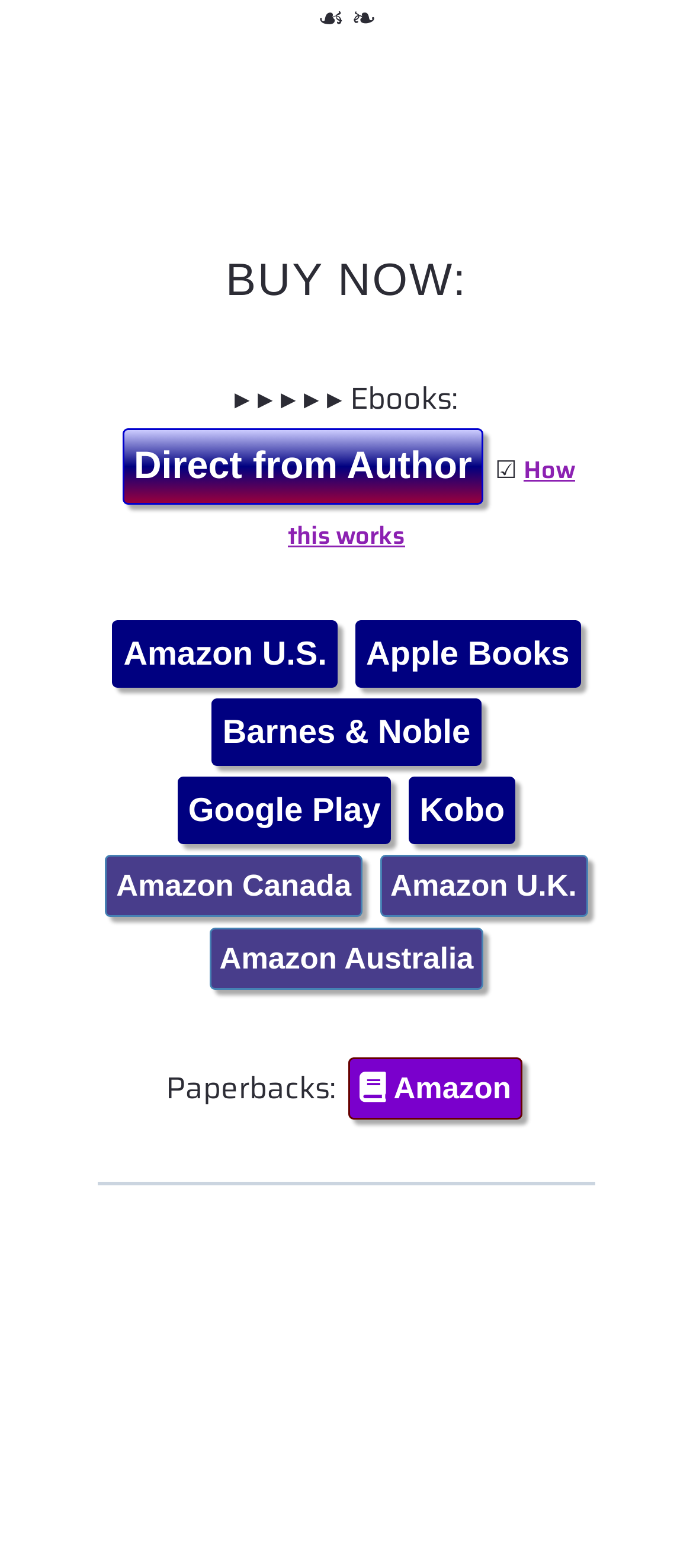Provide your answer to the question using just one word or phrase: What is the symbol next to 'Ebooks:'?

▸ ▸ ▸ ▸ ▸